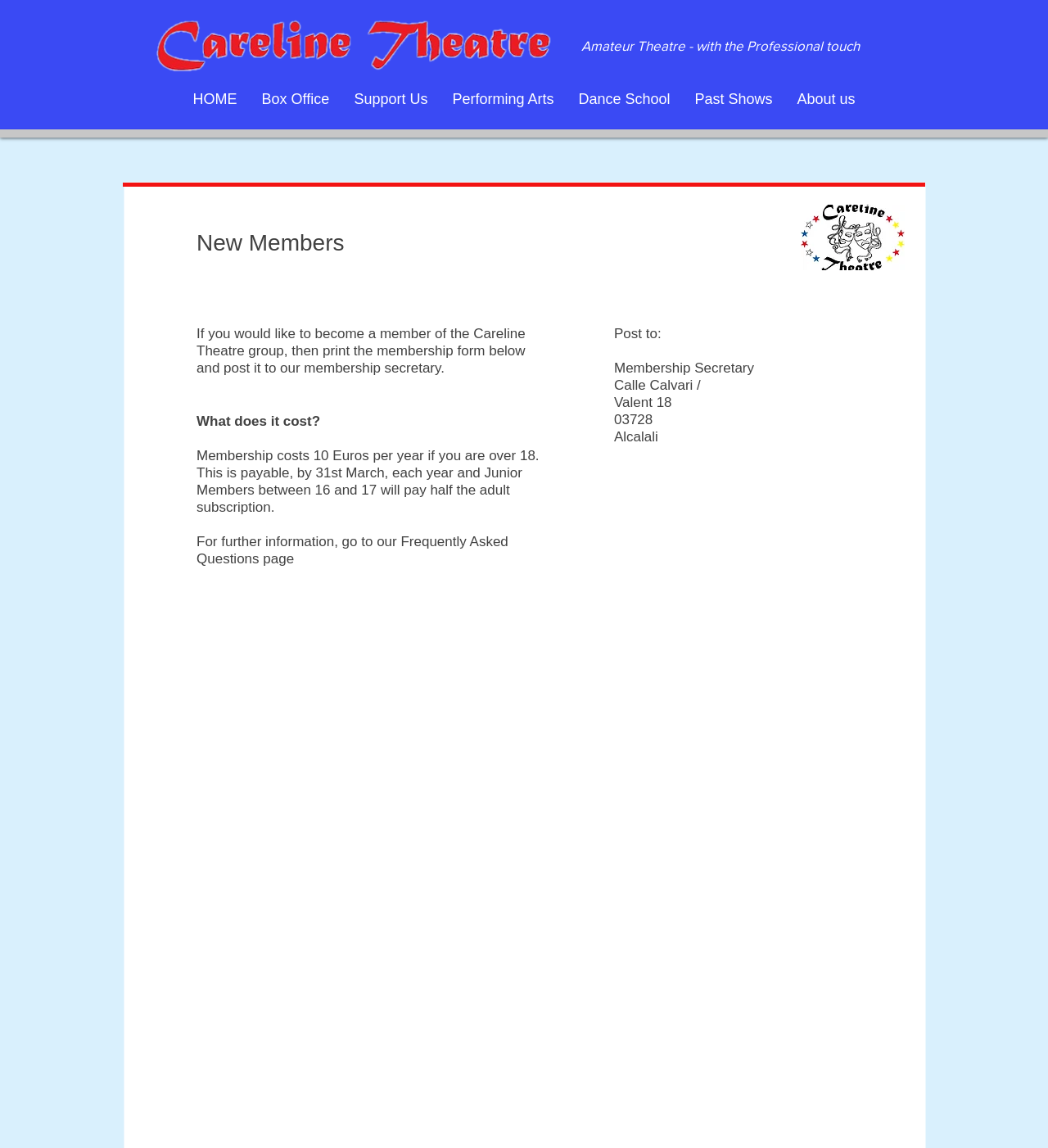Using the information from the screenshot, answer the following question thoroughly:
What is the age range for Junior Members?

I found the answer by reading the text 'Junior Members between 16 and 17 will pay half the adult subscription...' which states the age range for Junior Members.